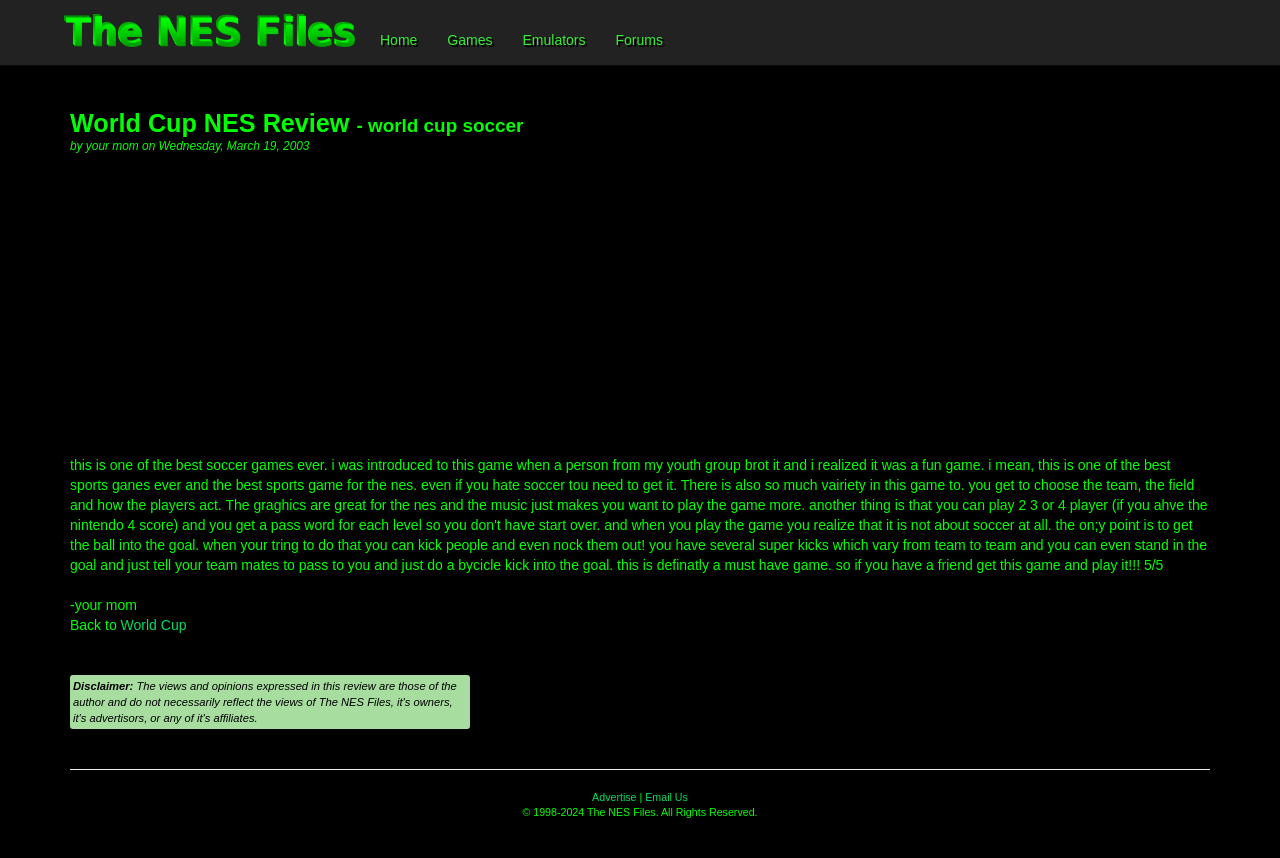Please identify the bounding box coordinates of the clickable region that I should interact with to perform the following instruction: "View the World Cup link". The coordinates should be expressed as four float numbers between 0 and 1, i.e., [left, top, right, bottom].

[0.094, 0.719, 0.146, 0.737]